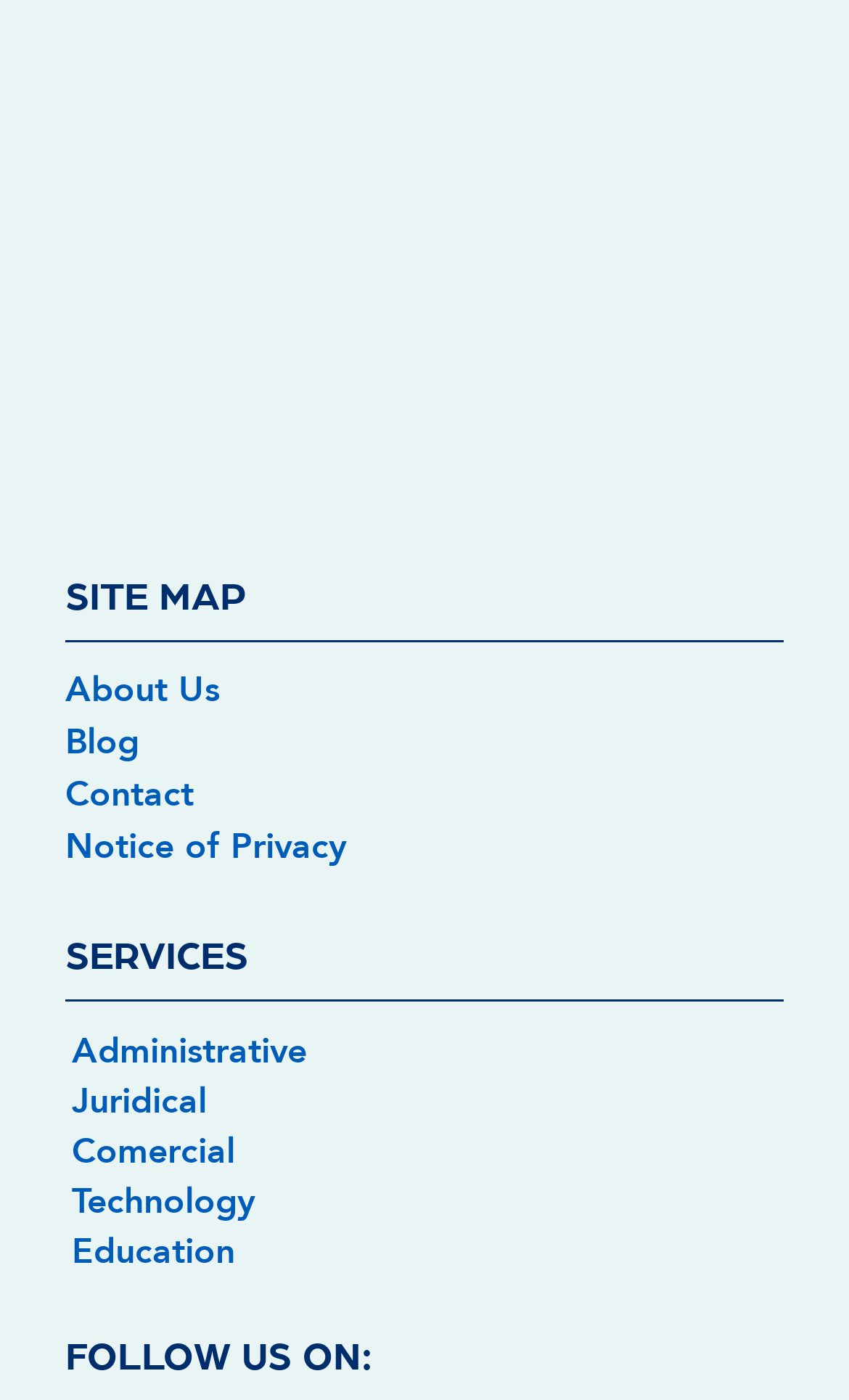How many tabs are available under the SERVICES section?
From the screenshot, supply a one-word or short-phrase answer.

5